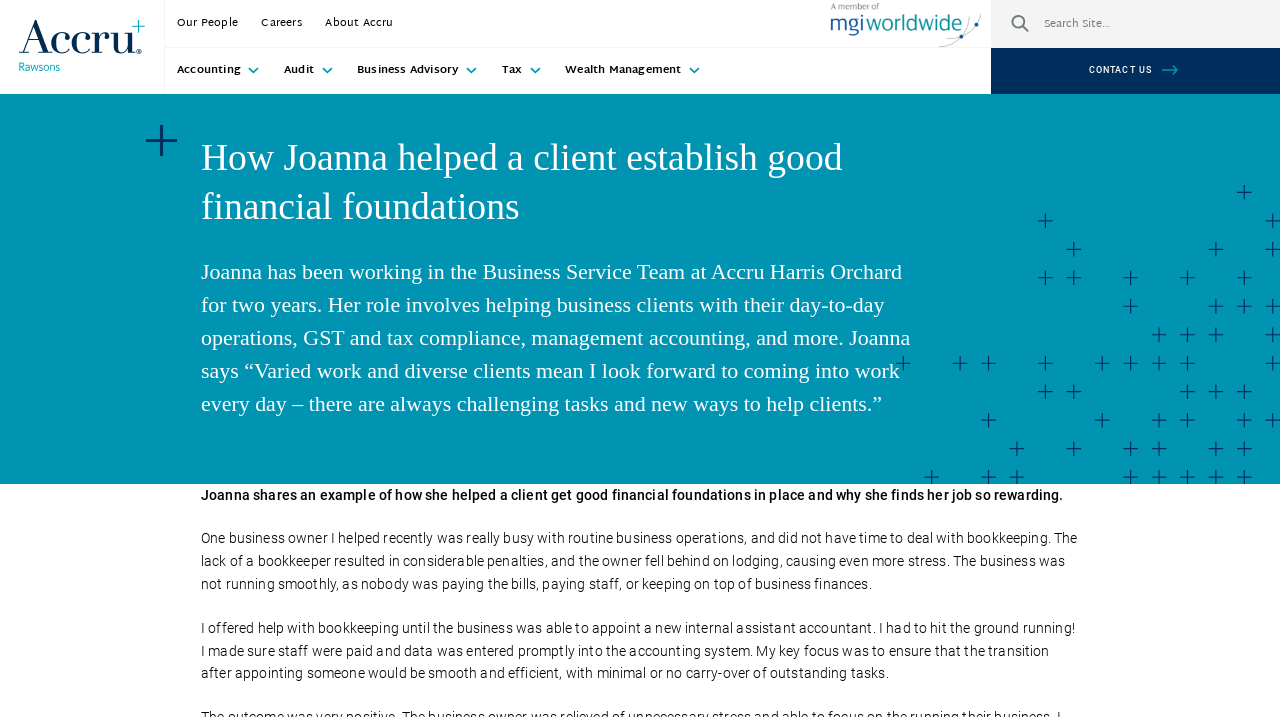Determine the bounding box coordinates of the clickable element to complete this instruction: "Go to 'Accounting'". Provide the coordinates in the format of four float numbers between 0 and 1, [left, top, right, bottom].

[0.129, 0.066, 0.213, 0.131]